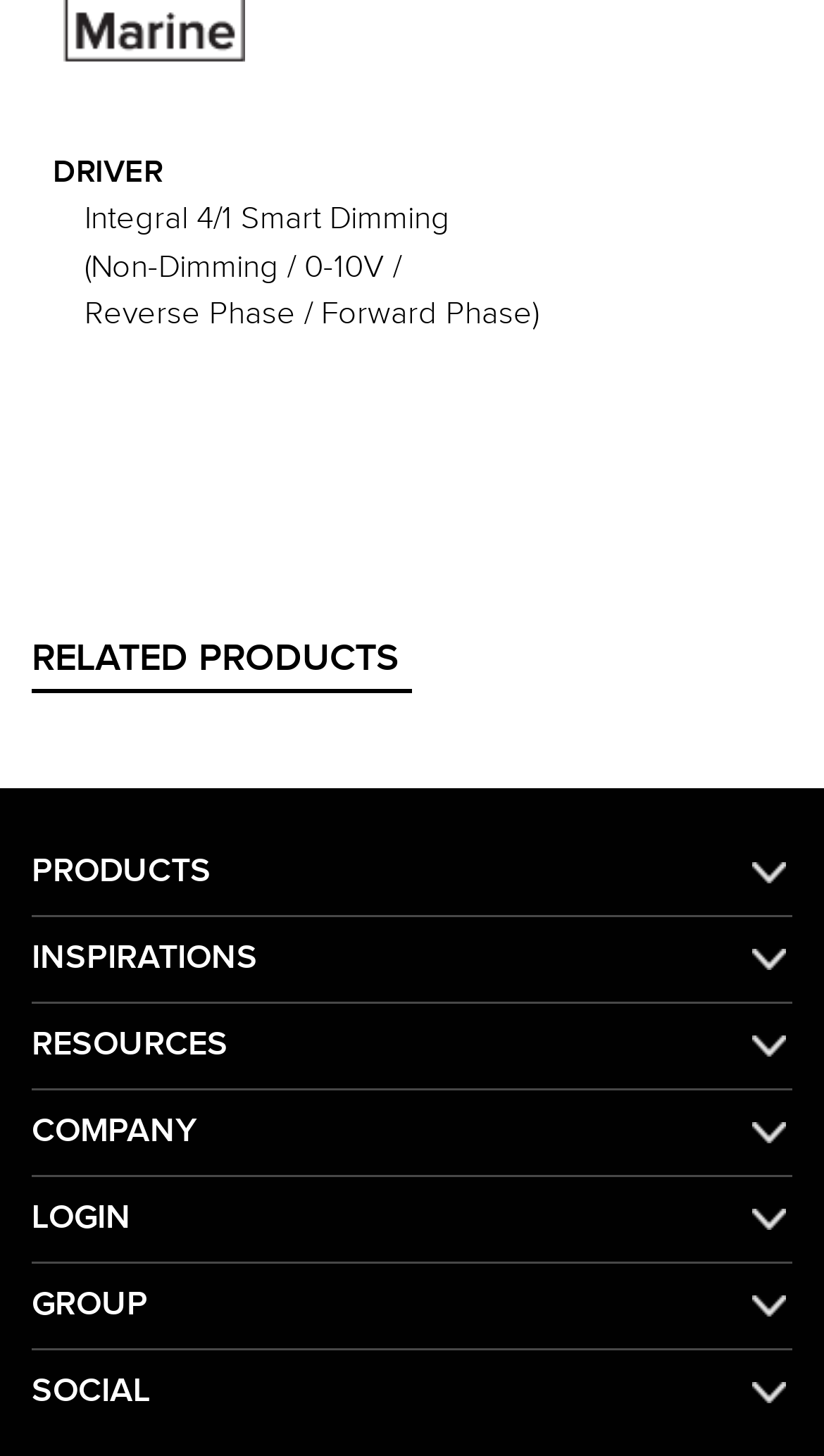Reply to the question with a single word or phrase:
What is the last button in the footer?

SOCIAL